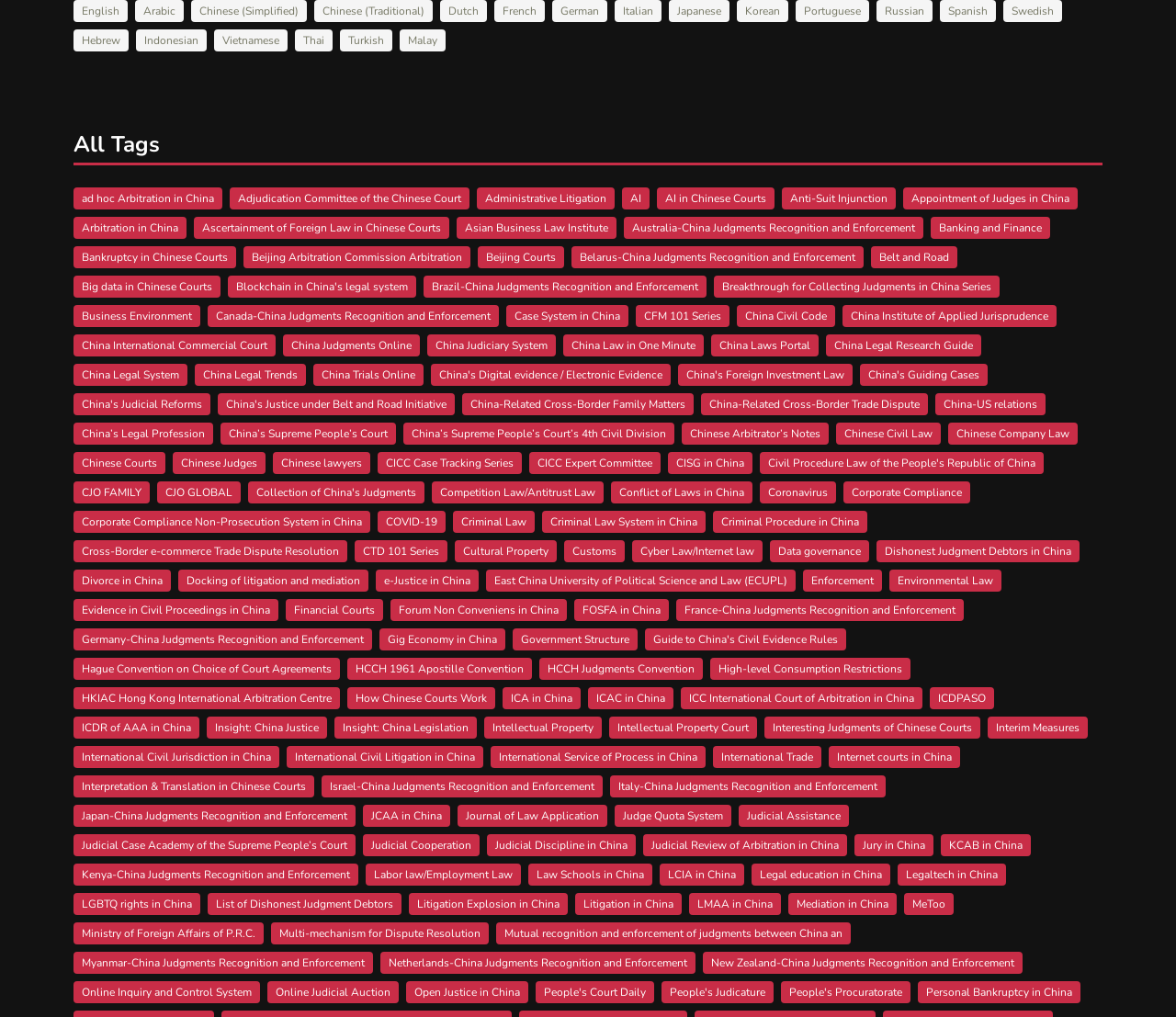Identify the bounding box coordinates of the section to be clicked to complete the task described by the following instruction: "Select English as the language". The coordinates should be four float numbers between 0 and 1, formatted as [left, top, right, bottom].

[0.062, 0.0, 0.109, 0.022]